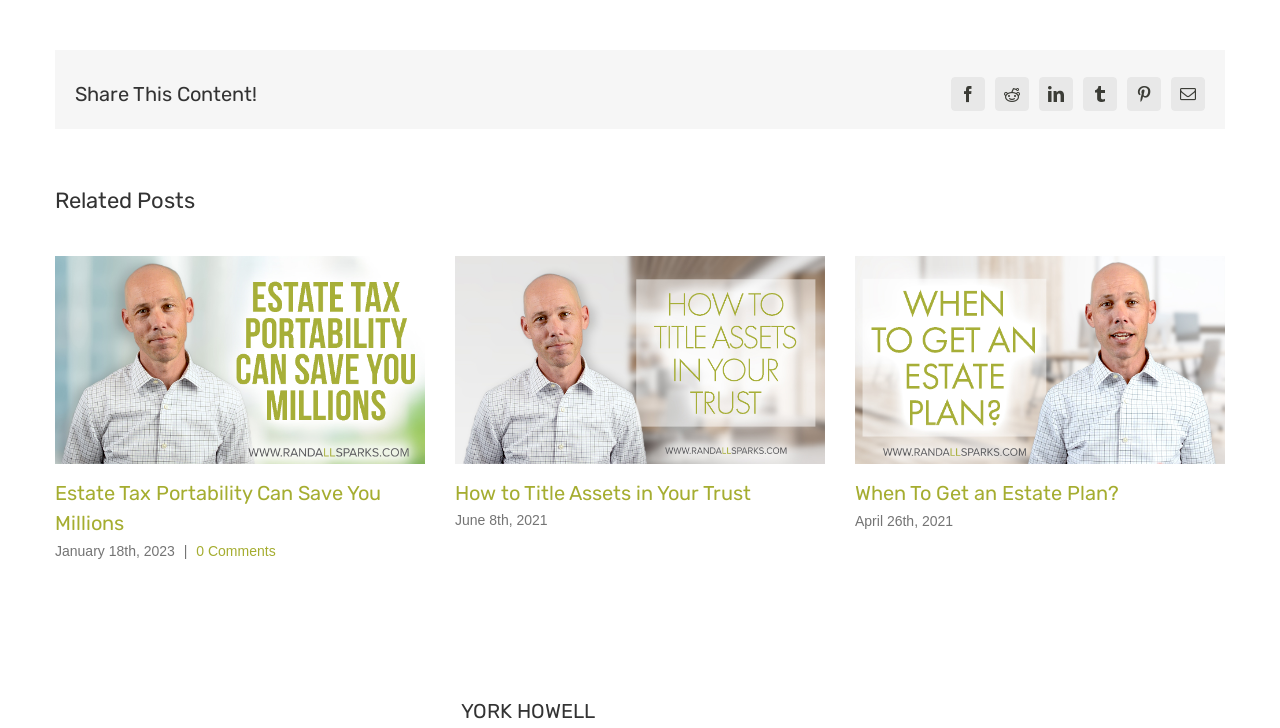What is the name of the website or company?
Using the image, answer in one word or phrase.

YORK HOWELL